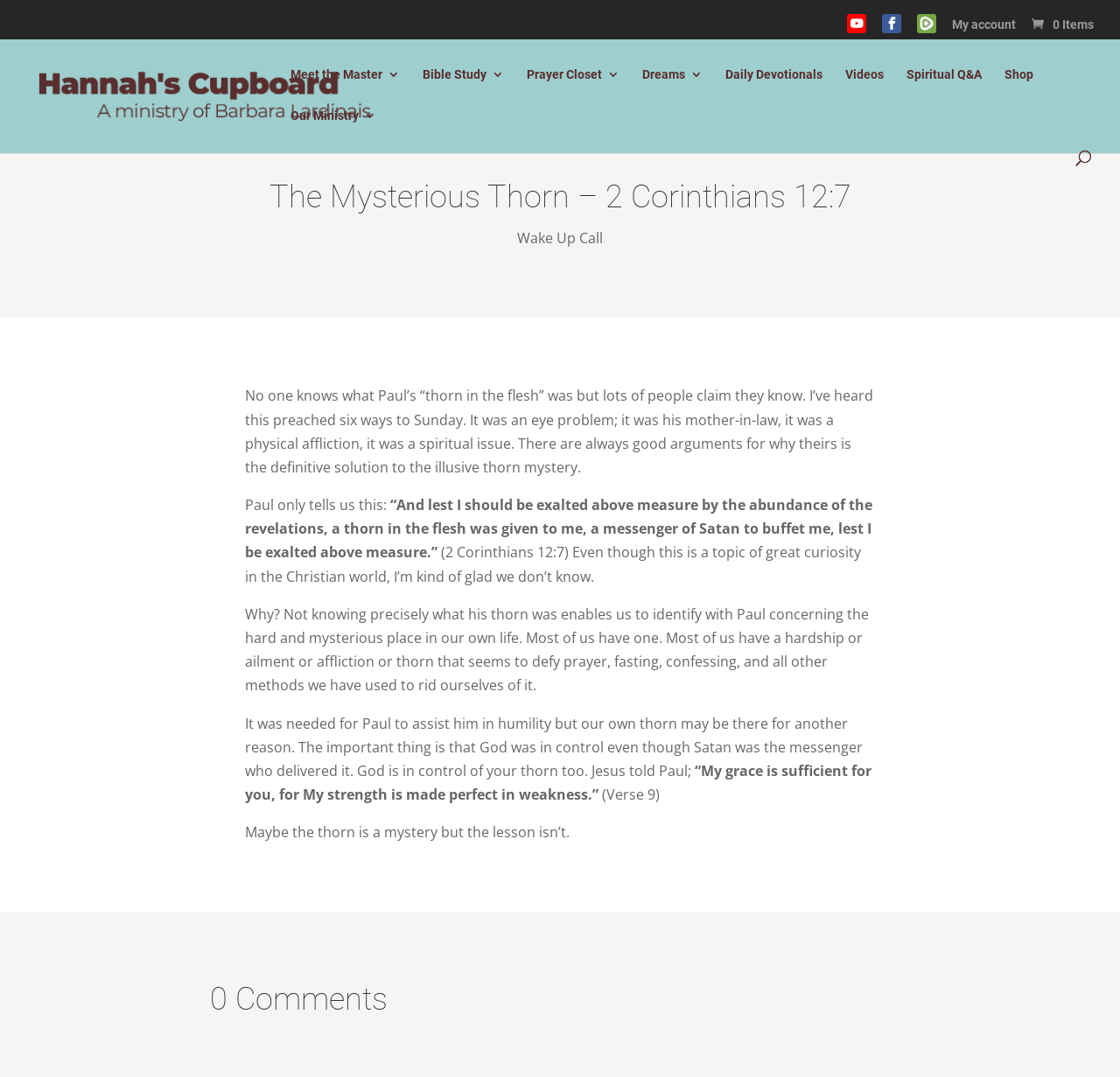Identify the bounding box coordinates of the clickable section necessary to follow the following instruction: "Read 'Meet the Master 3'". The coordinates should be presented as four float numbers from 0 to 1, i.e., [left, top, right, bottom].

[0.259, 0.063, 0.357, 0.102]